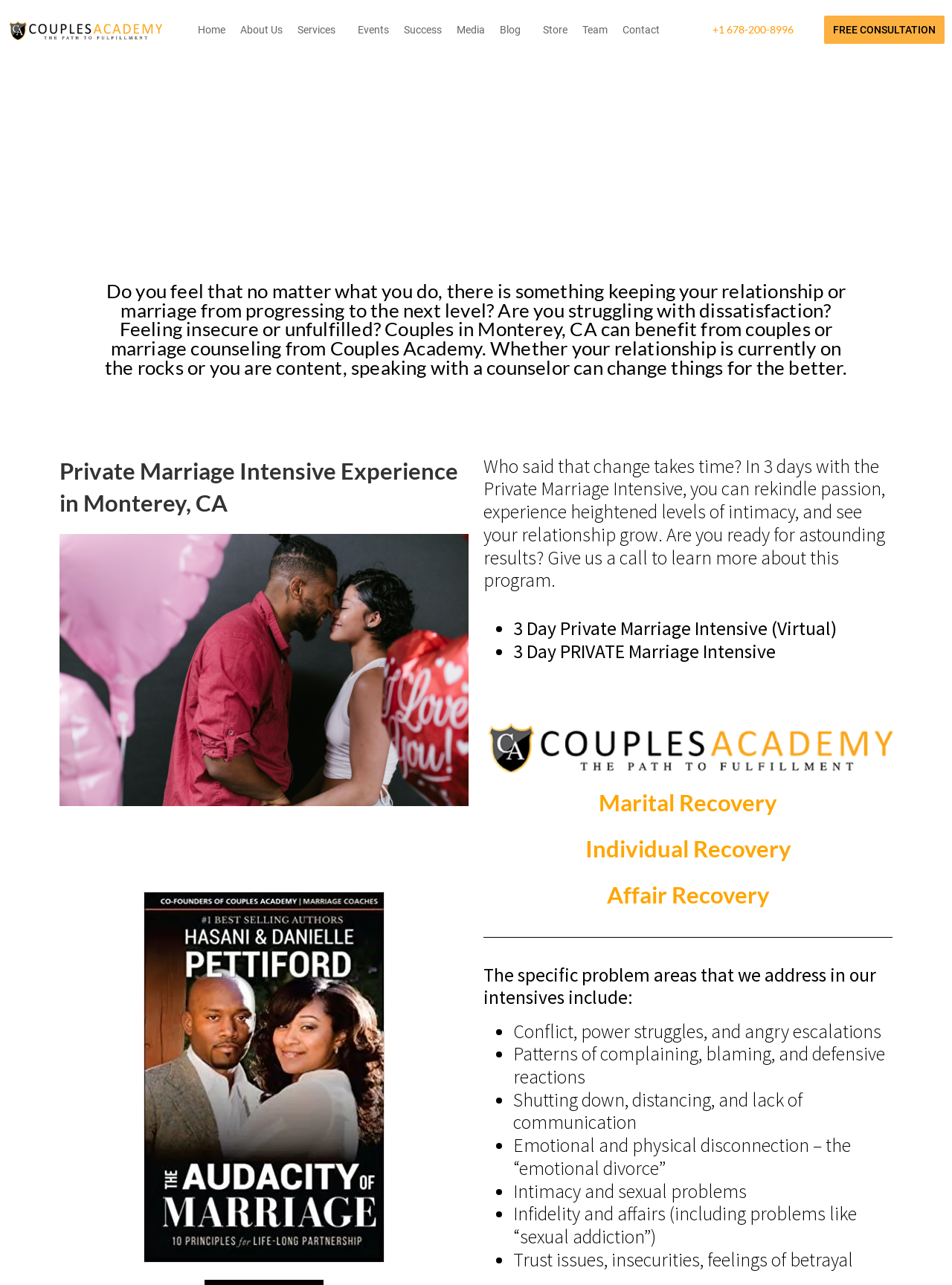Determine the bounding box coordinates of the region I should click to achieve the following instruction: "Click the 'FREE CONSULTATION' button". Ensure the bounding box coordinates are four float numbers between 0 and 1, i.e., [left, top, right, bottom].

[0.866, 0.012, 0.992, 0.034]